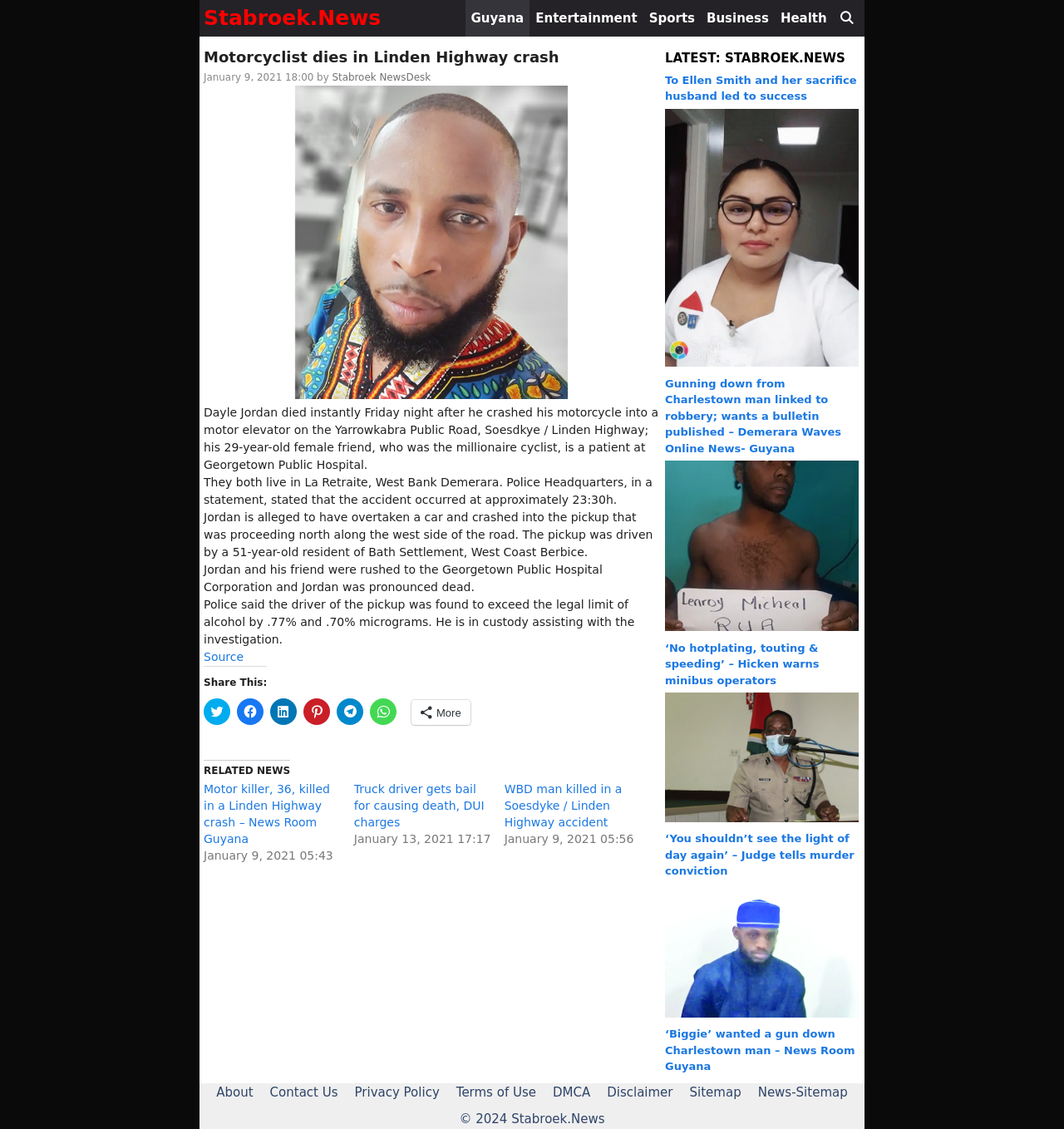Please locate the clickable area by providing the bounding box coordinates to follow this instruction: "Click on the 'Guyana' link".

[0.437, 0.0, 0.498, 0.032]